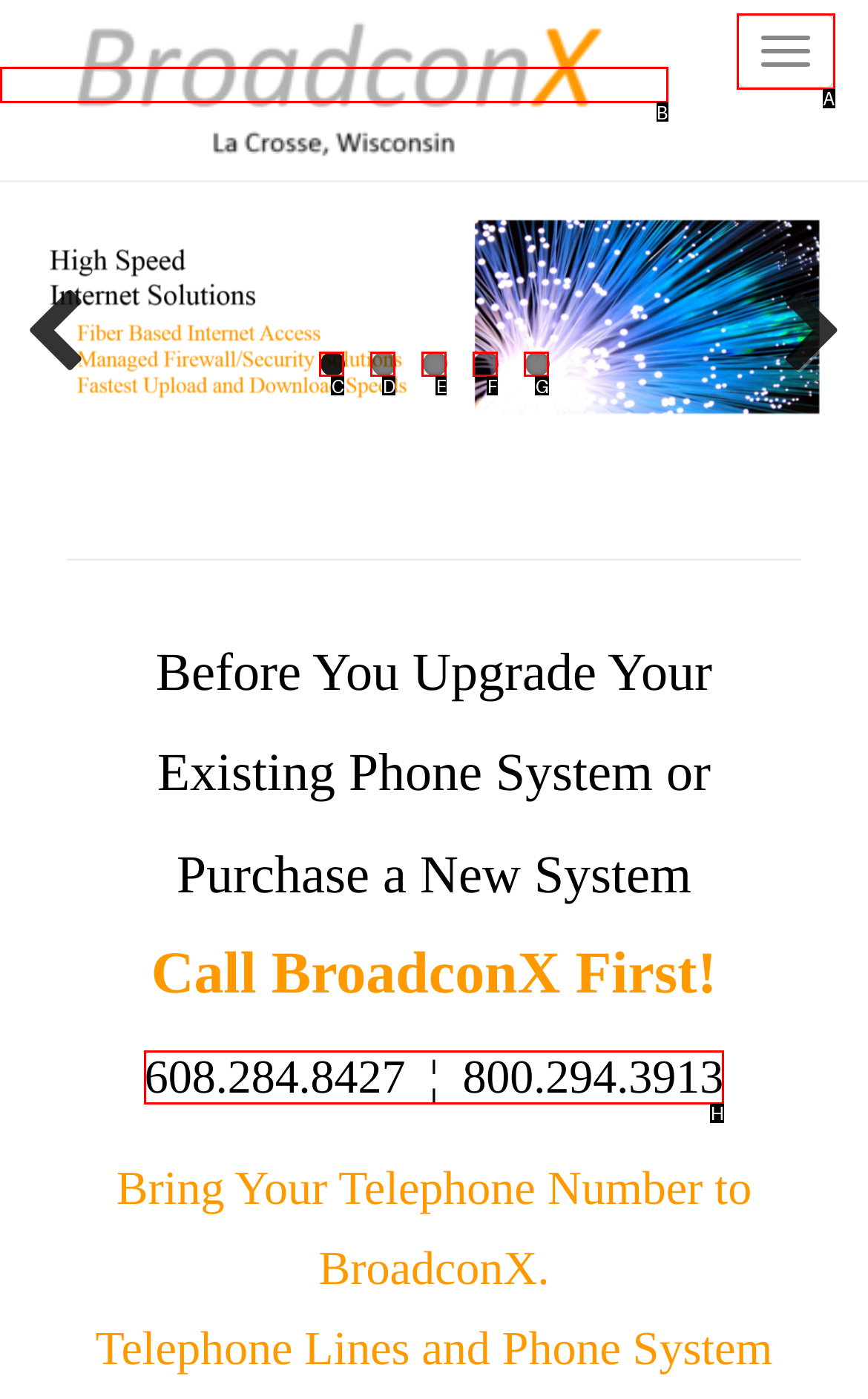For the instruction: Call BroadconX, determine the appropriate UI element to click from the given options. Respond with the letter corresponding to the correct choice.

H